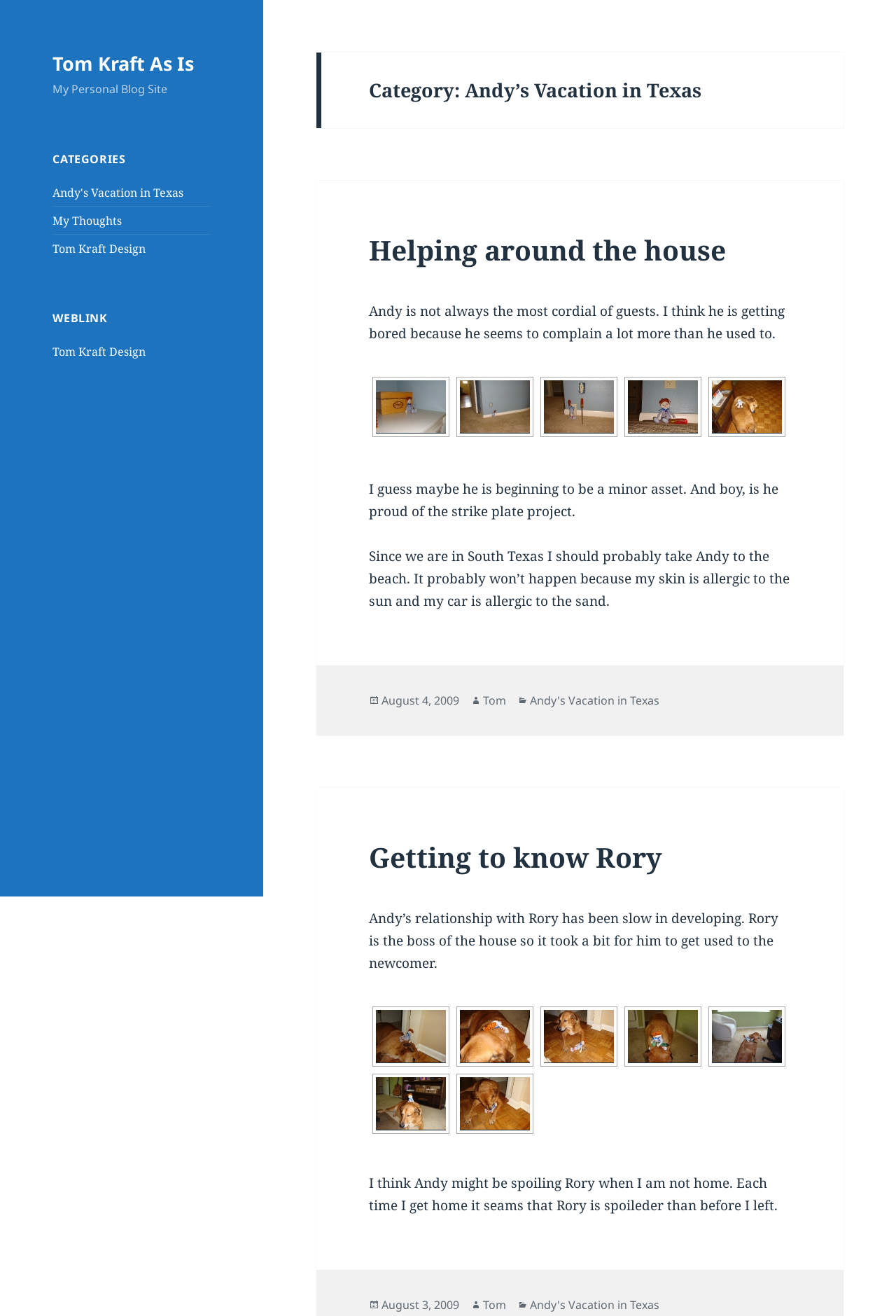Where is the story taking place?
Could you answer the question in a detailed manner, providing as much information as possible?

I found this information by reading the text, which mentions being in South Texas and considering taking Andy to the beach.